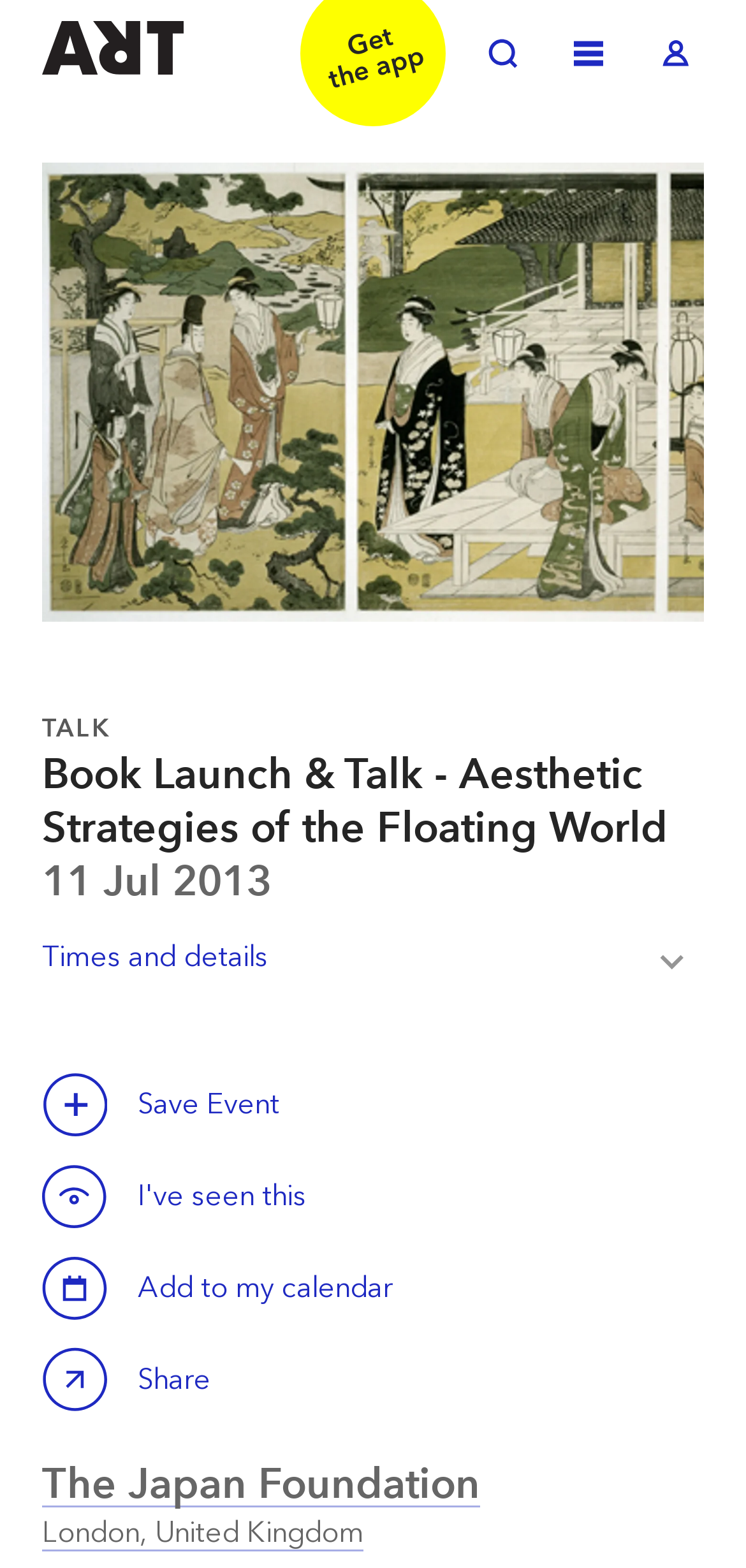Kindly provide the bounding box coordinates of the section you need to click on to fulfill the given instruction: "Toggle menu".

[0.751, 0.017, 0.828, 0.054]